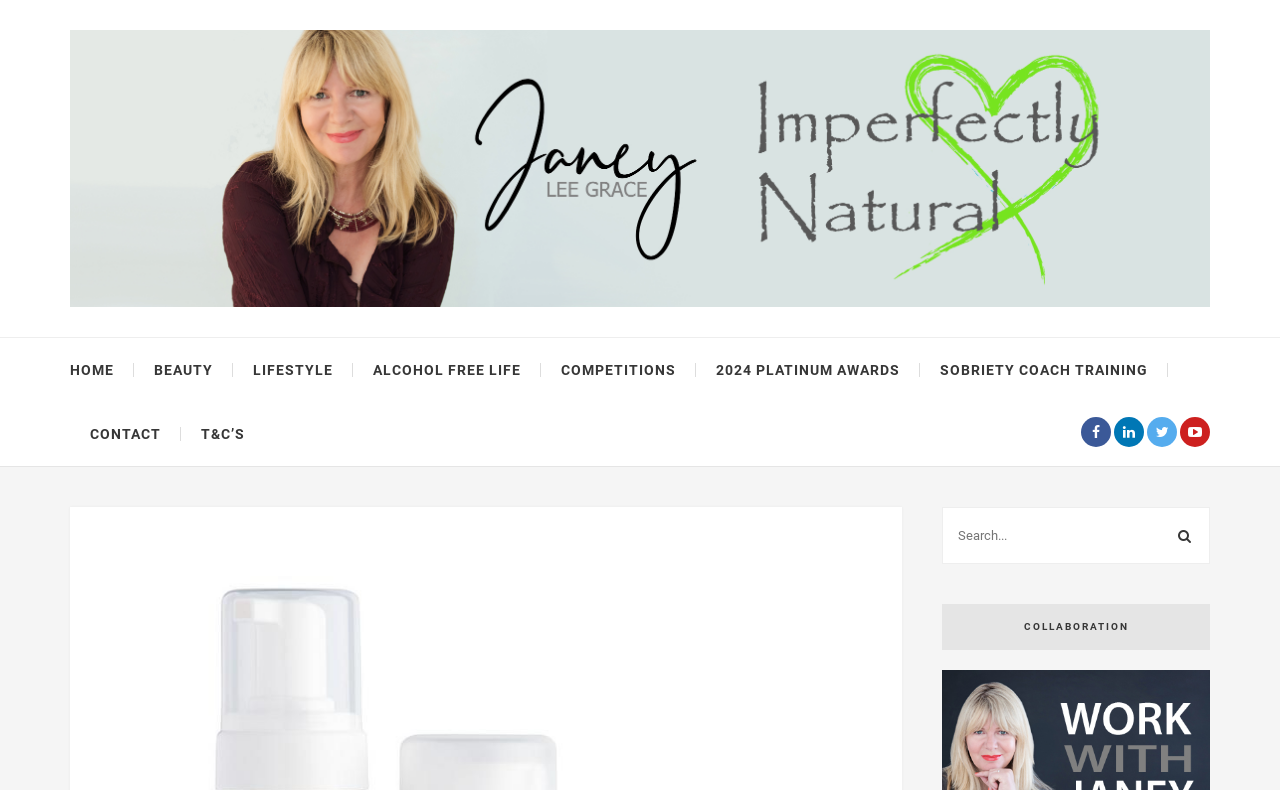Explain the features and main sections of the webpage comprehensively.

The webpage appears to be a blog or website focused on beauty and lifestyle, with a specific emphasis on teenage skin care. At the top of the page, there is a prominent logo and link to "Imperfectly Natural" accompanied by an image. Below this, there is a navigation menu with links to various sections, including "HOME", "BEAUTY", "LIFESTYLE", "ALCOHOL FREE LIFE", "COMPETITIONS", "2024 PLATINUM AWARDS", "SOBRIETY COACH TRAINING", and "CONTACT". 

To the right of the navigation menu, there are four social media links represented by icons. Below the navigation menu, there is a section with a heading "COLLABORATION" and a search bar with a placeholder text "Search...". At the bottom of the page, there is a link to "T&C'S" (terms and conditions) and a complementary section with an unknown content.